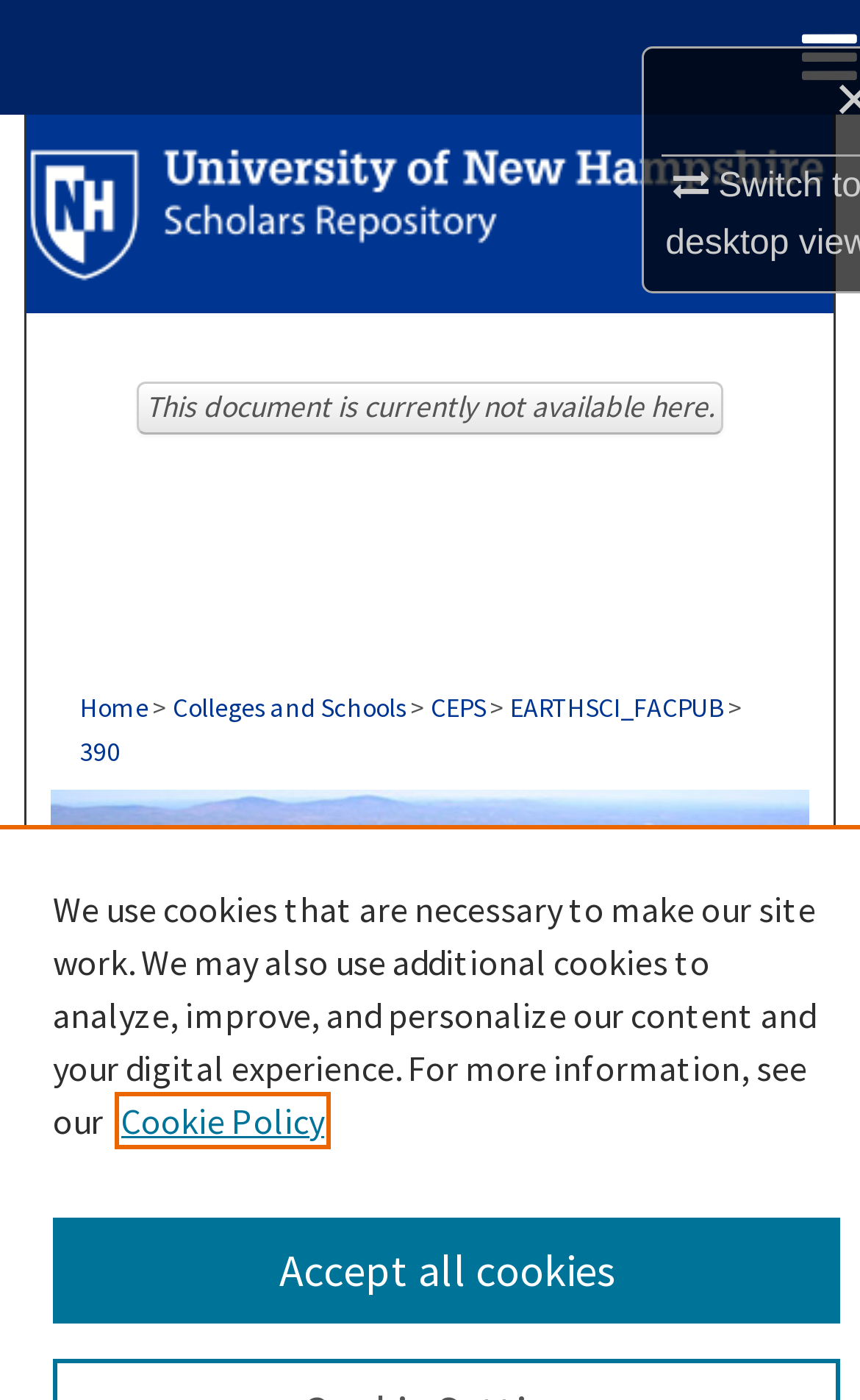What is the status of the document? Look at the image and give a one-word or short phrase answer.

Not available